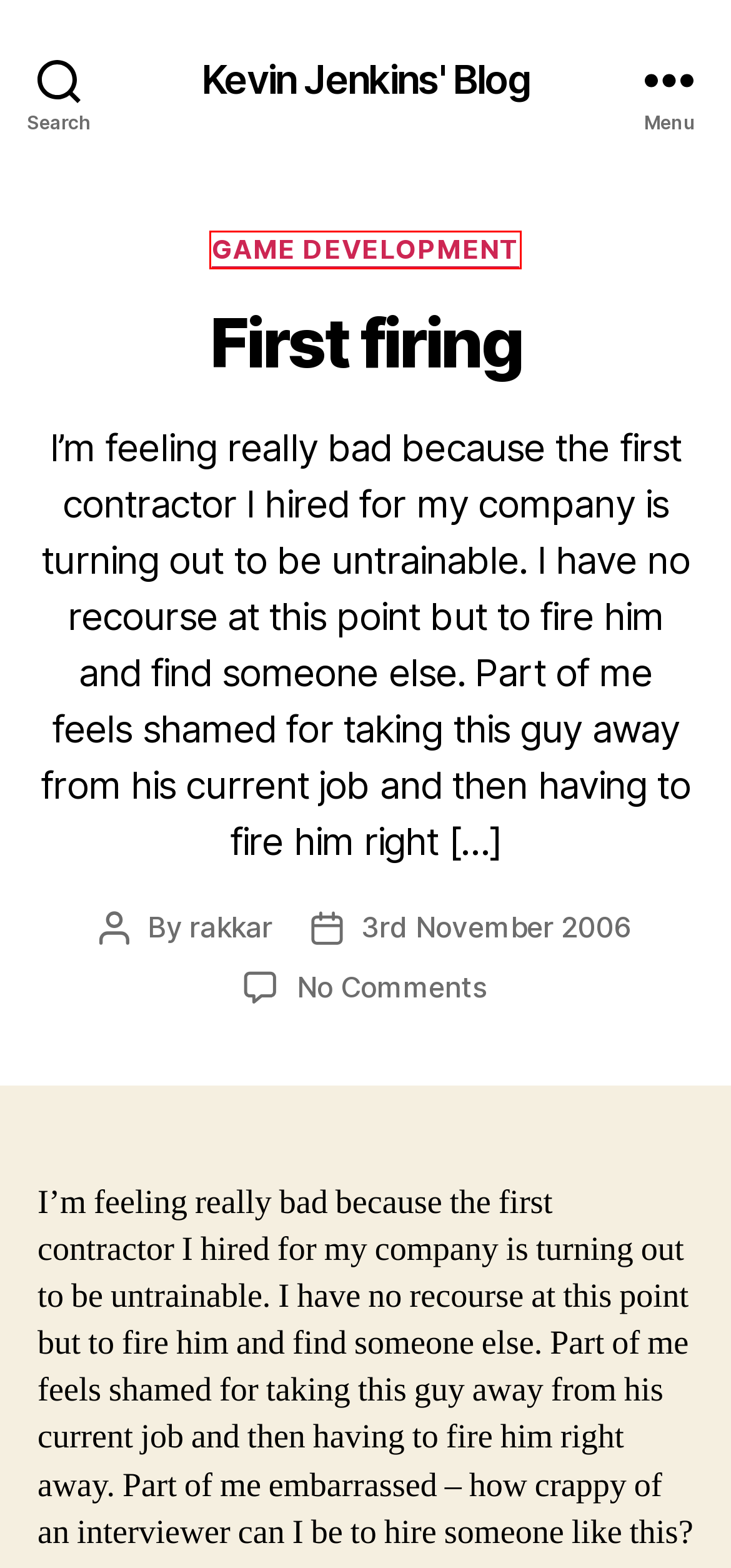Consider the screenshot of a webpage with a red bounding box and select the webpage description that best describes the new page that appears after clicking the element inside the red box. Here are the candidates:
A. Rich people during the downturn – Kevin Jenkins' Blog
B. Kevin Jenkins' Blog – Game programming and sometimes politics
C. September 2008 – Kevin Jenkins' Blog
D. Game Development – Kevin Jenkins' Blog
E. January 2016 – Kevin Jenkins' Blog
F. February 2007 – Kevin Jenkins' Blog
G. June 2009 – Kevin Jenkins' Blog
H. rakkar – Kevin Jenkins' Blog

D